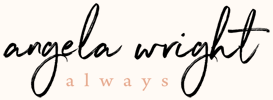Provide your answer to the question using just one word or phrase: What word is presented below the name?

always